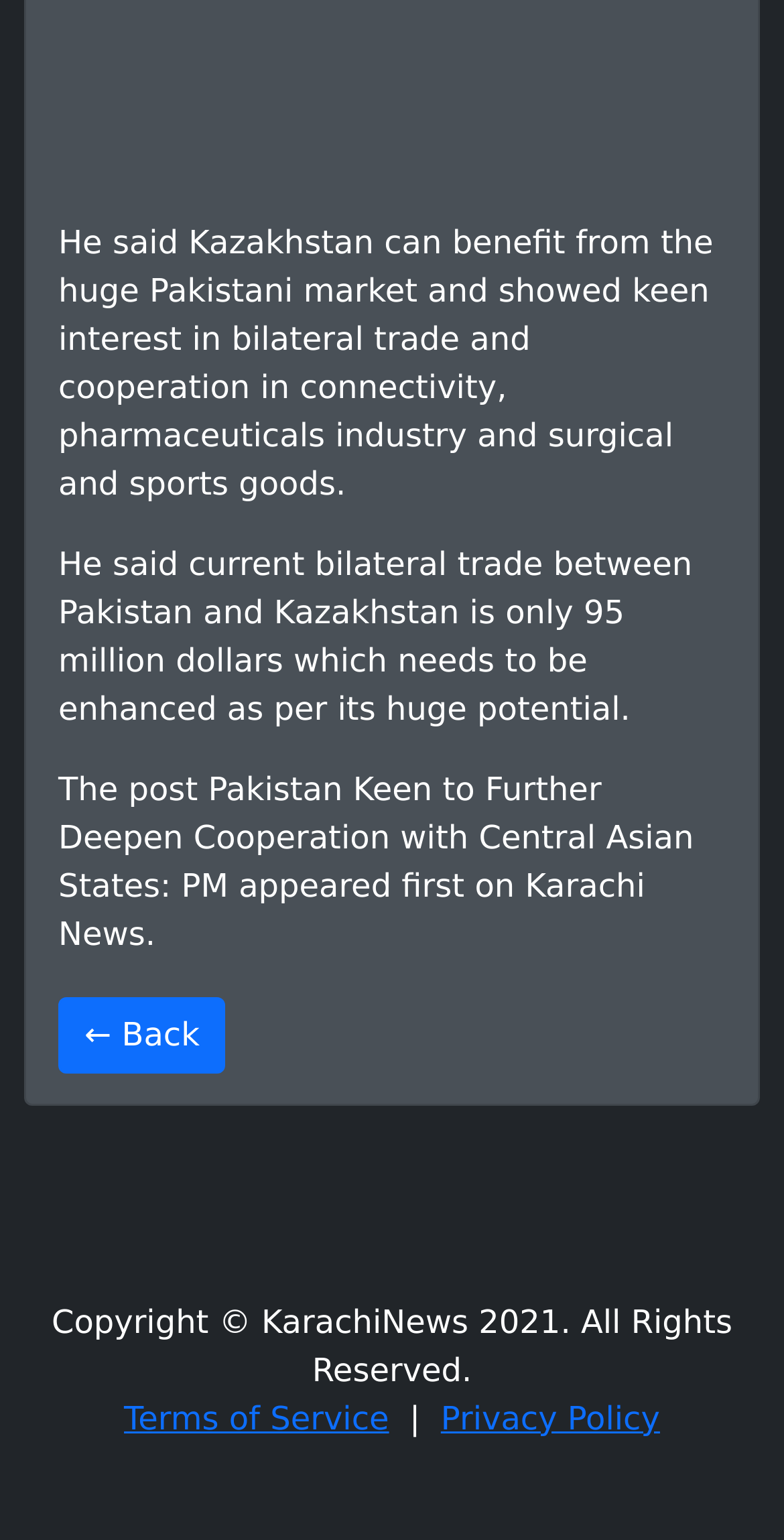Locate the bounding box of the UI element based on this description: "Terms of Service". Provide four float numbers between 0 and 1 as [left, top, right, bottom].

[0.158, 0.909, 0.496, 0.933]